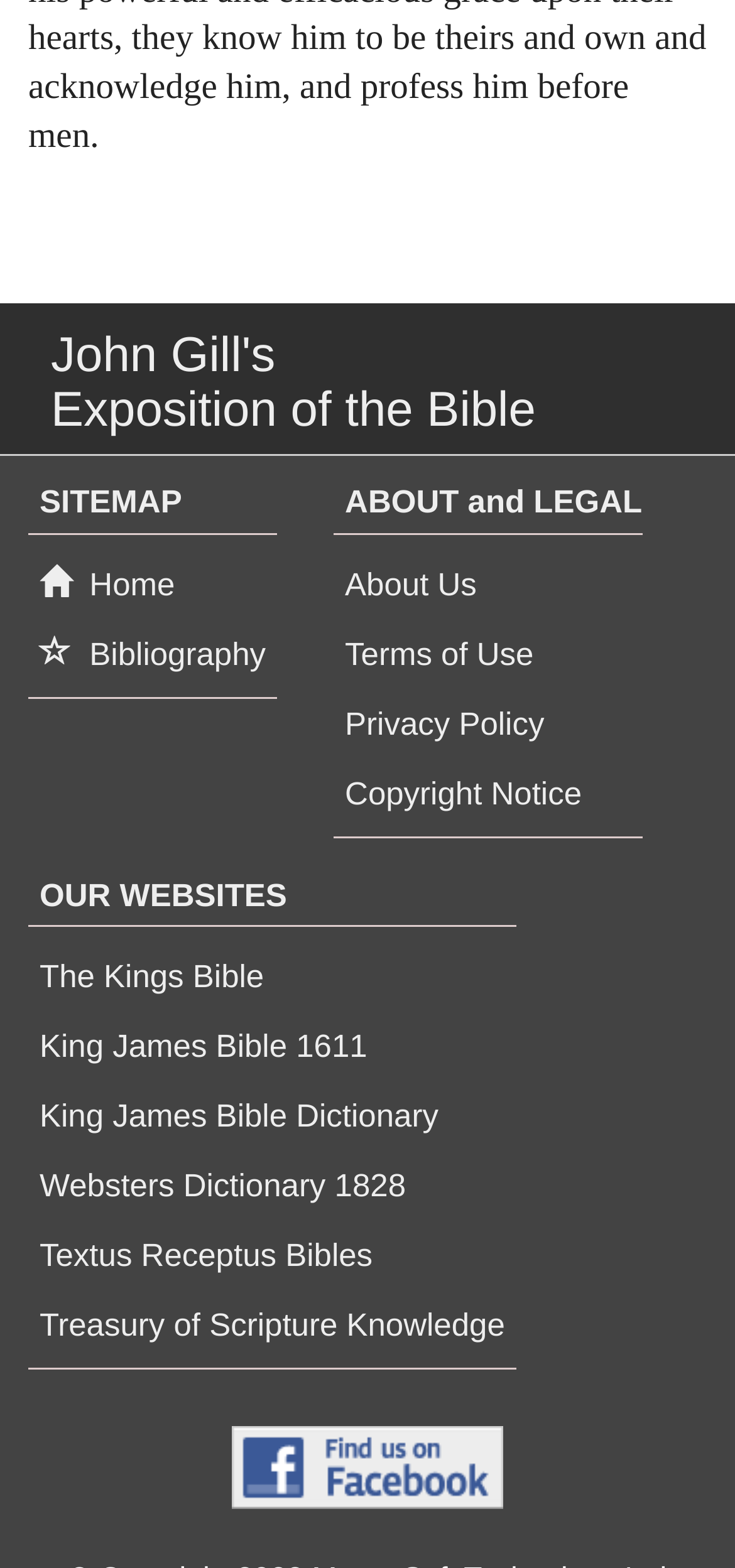Please identify the bounding box coordinates of the region to click in order to complete the task: "Find us on Facebook". The coordinates must be four float numbers between 0 and 1, specified as [left, top, right, bottom].

[0.315, 0.909, 0.685, 0.962]